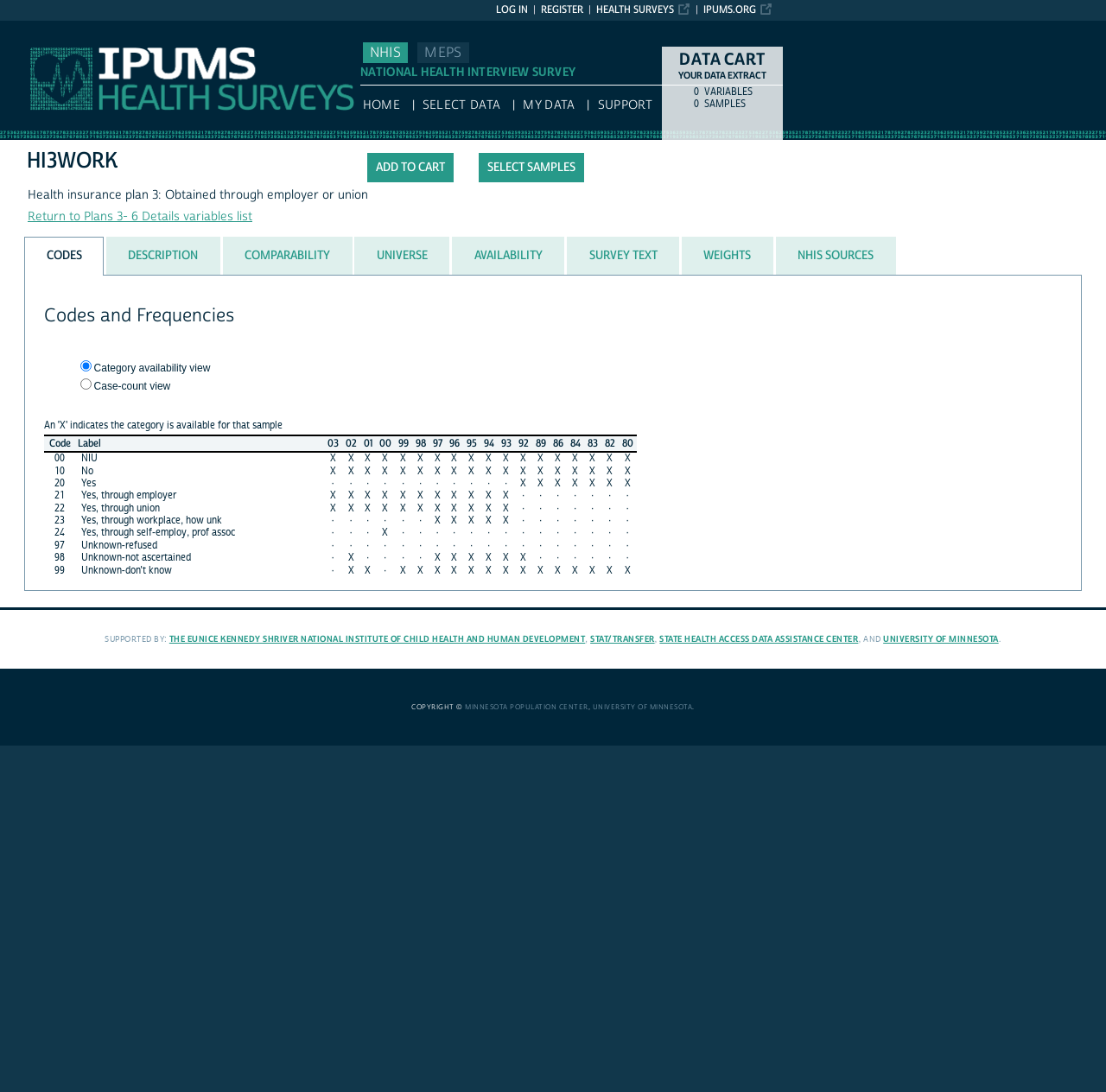Identify the bounding box coordinates of the element to click to follow this instruction: 'Click the 'SELECT SAMPLES' link'. Ensure the coordinates are four float values between 0 and 1, provided as [left, top, right, bottom].

[0.433, 0.14, 0.528, 0.167]